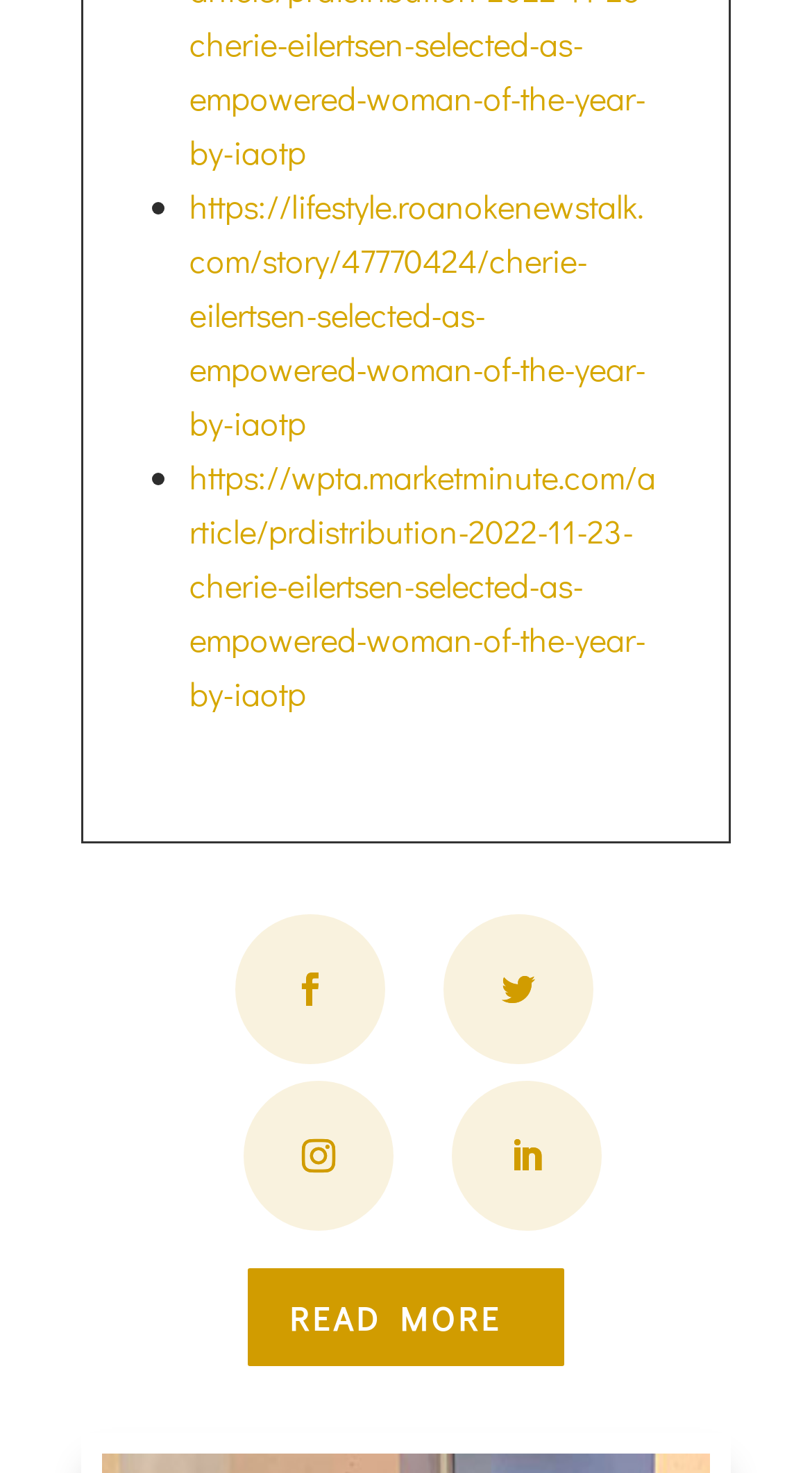Please analyze the image and provide a thorough answer to the question:
How many links are there in the webpage?

There are five links in the webpage, including the two links with URLs, and three links with icons.